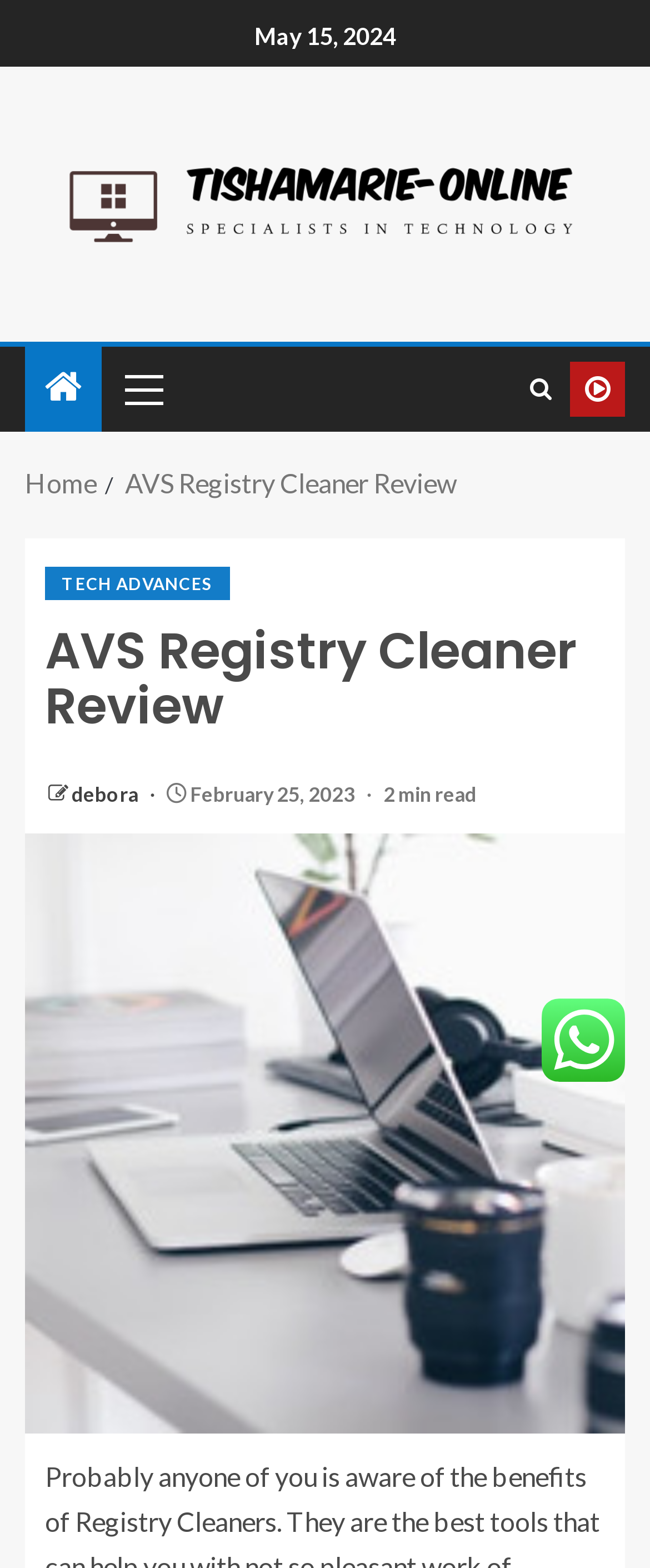What is the date of the latest article?
Give a one-word or short phrase answer based on the image.

February 25, 2023